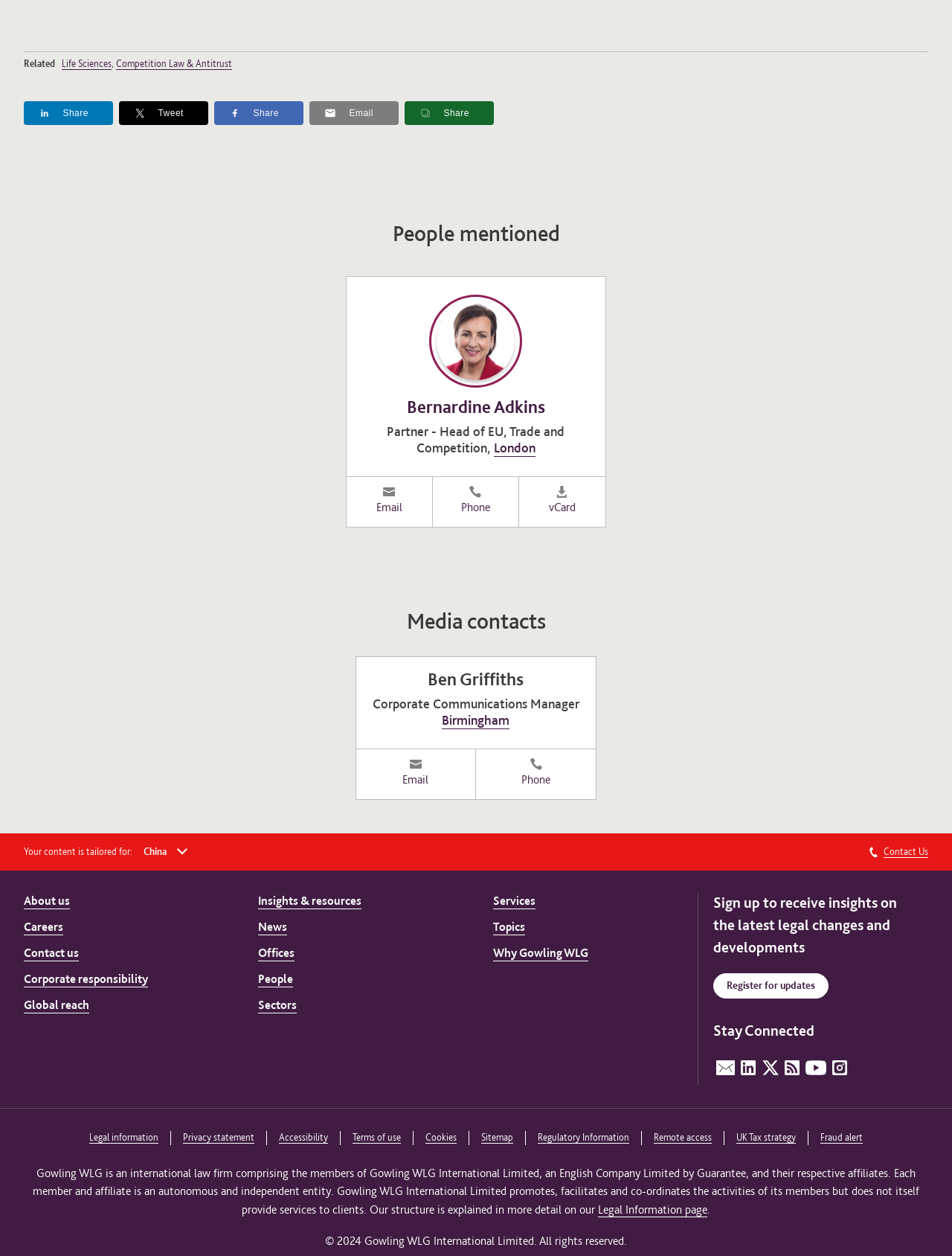What is the name of the company?
Based on the image, give a one-word or short phrase answer.

Gowling WLG